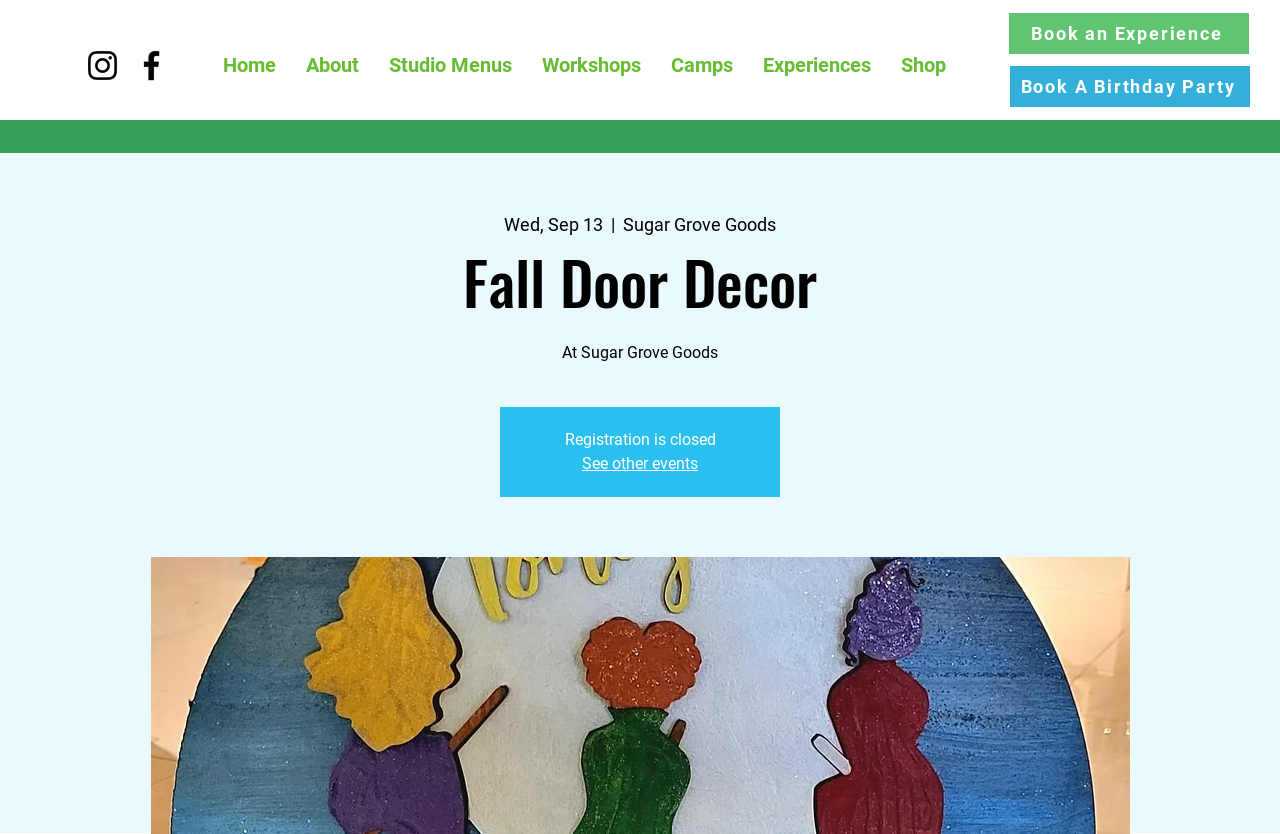Offer a thorough description of the webpage.

The webpage is about Sugar Grove Goods, specifically showcasing Fall Door Decor and Artfull. At the top left, there is a social bar with two links, Instagram and Facebook, each accompanied by an image. 

Below the social bar, there is a navigation menu with seven links: Home, About, Studio Menus, Workshops, Camps, Experiences, and Shop. These links are aligned horizontally across the top of the page.

On the right side of the page, there are two prominent links: Book an Experience and Book A Birthday Party. The latter link is accompanied by three lines of text: the date "Wed, Sep 13", a vertical bar, and the text "Sugar Grove Goods". 

Further down, there is a heading that reads "Fall Door Decor" and a subheading that says "At Sugar Grove Goods". Below this, there is a notice that "Registration is closed" and a link to "See other events".